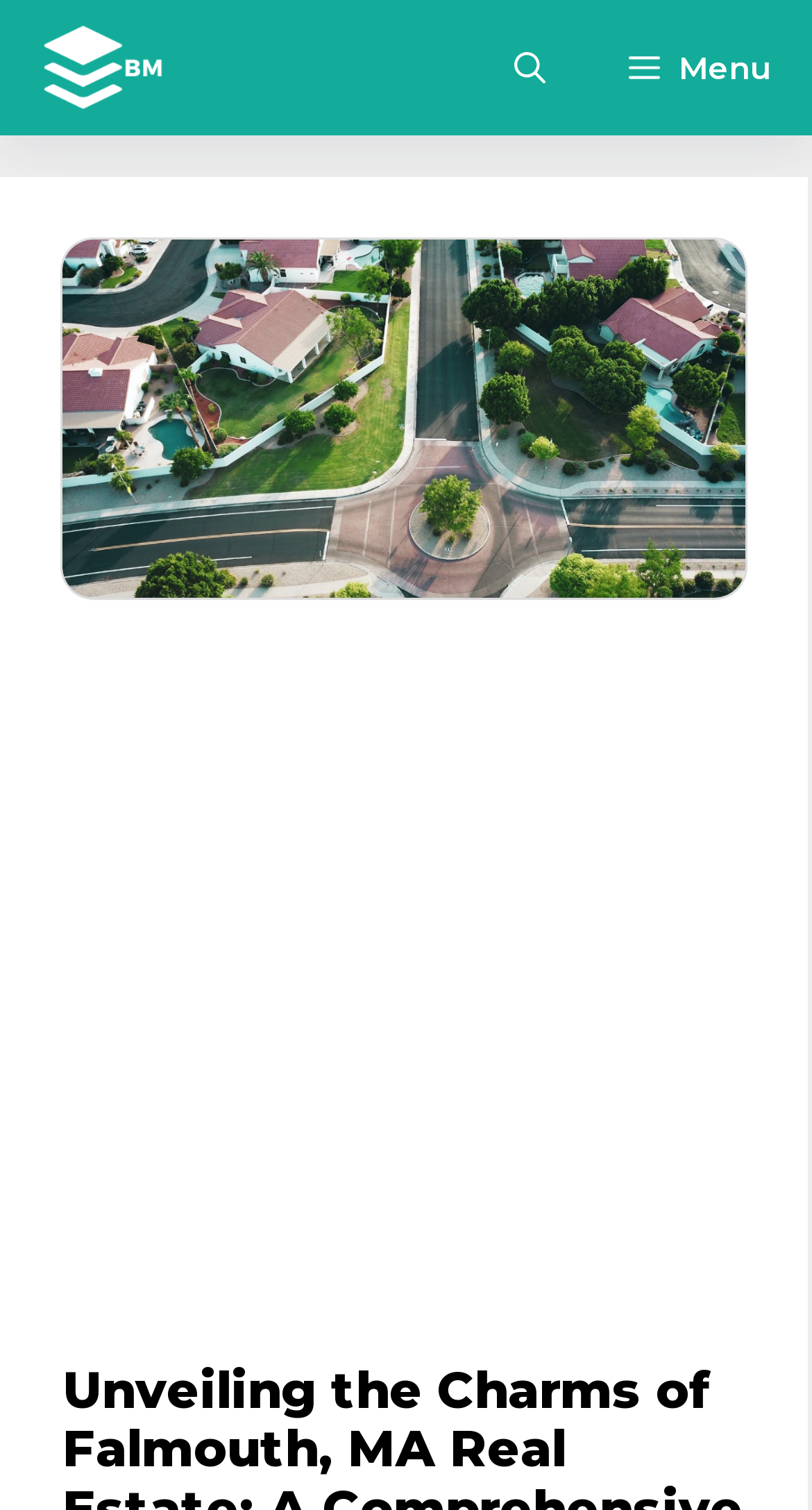Identify and provide the text content of the webpage's primary headline.

Unveiling the Charms of Falmouth, MA Real Estate: A Comprehensive Guide by Way of Cape Cod Realty Experts